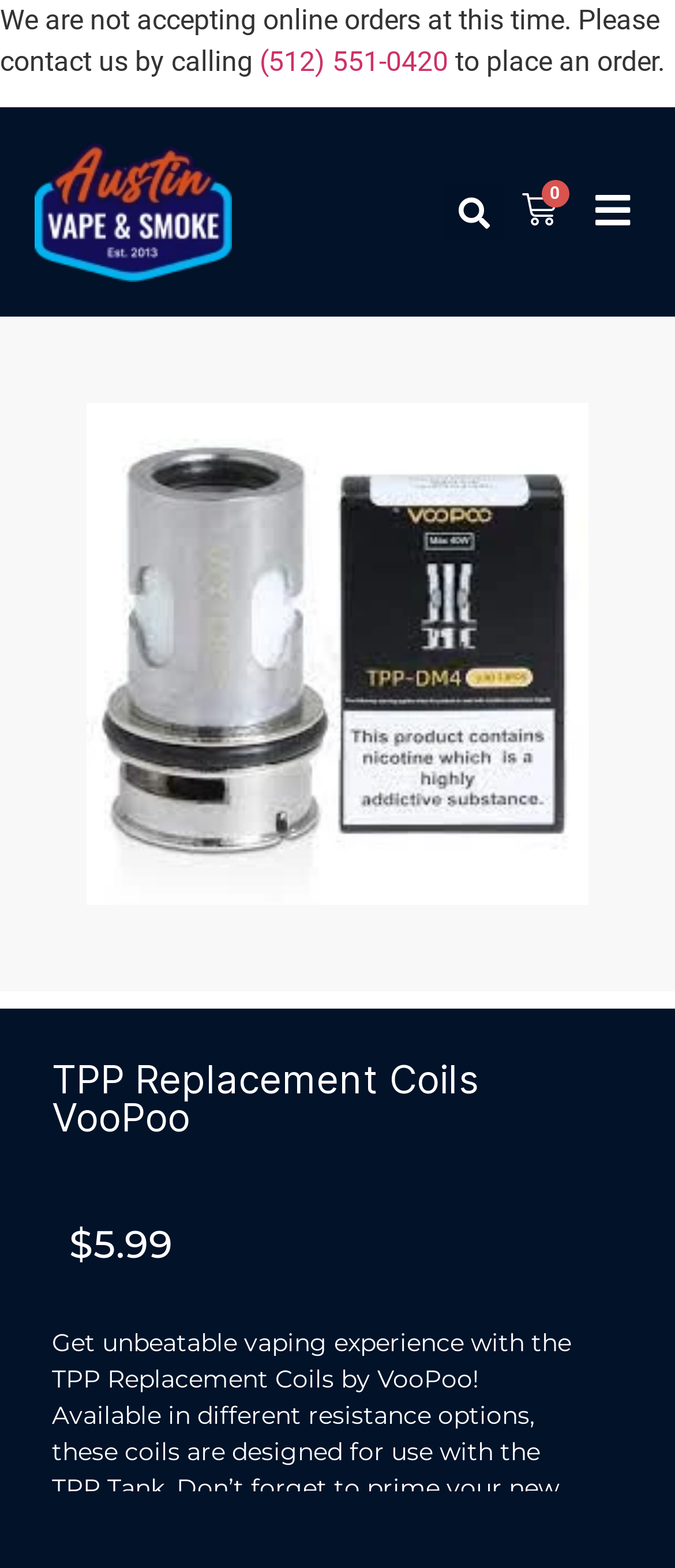Specify the bounding box coordinates of the region I need to click to perform the following instruction: "Log in". The coordinates must be four float numbers in the range of 0 to 1, i.e., [left, top, right, bottom].

[0.377, 0.468, 0.623, 0.513]